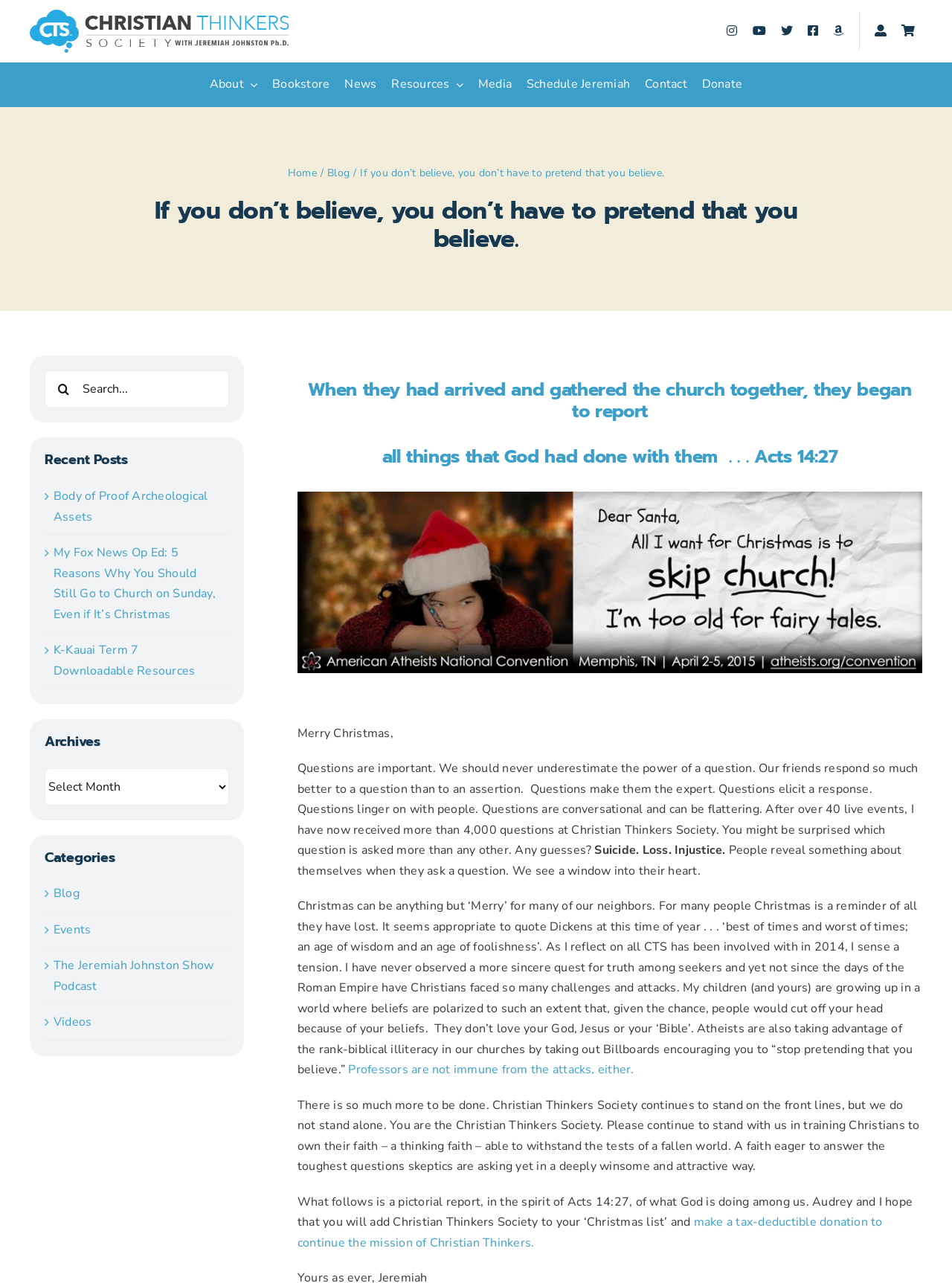Use a single word or phrase to respond to the question:
What is the name of the organization?

Christian Thinkers Society